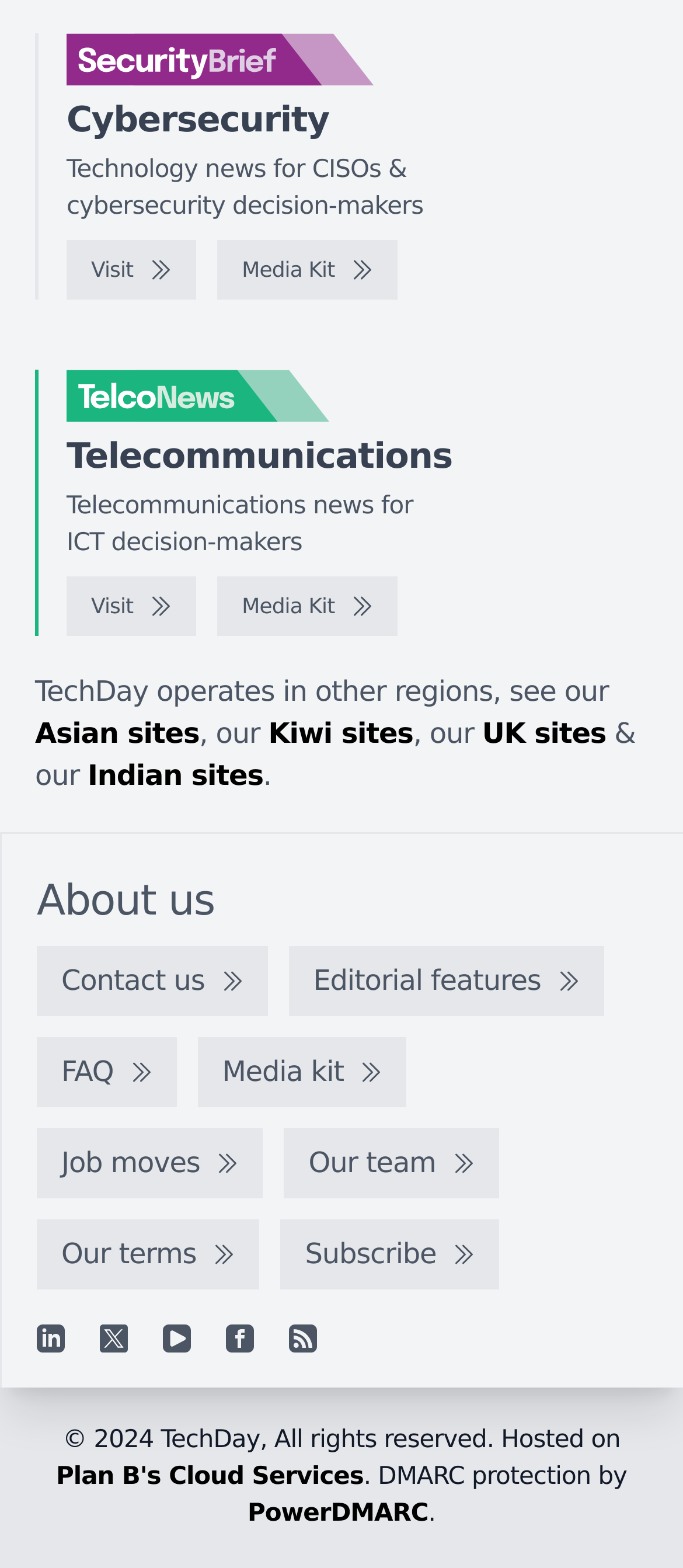Identify the bounding box for the UI element that is described as follows: "Plan B's Cloud Services".

[0.082, 0.933, 0.532, 0.951]